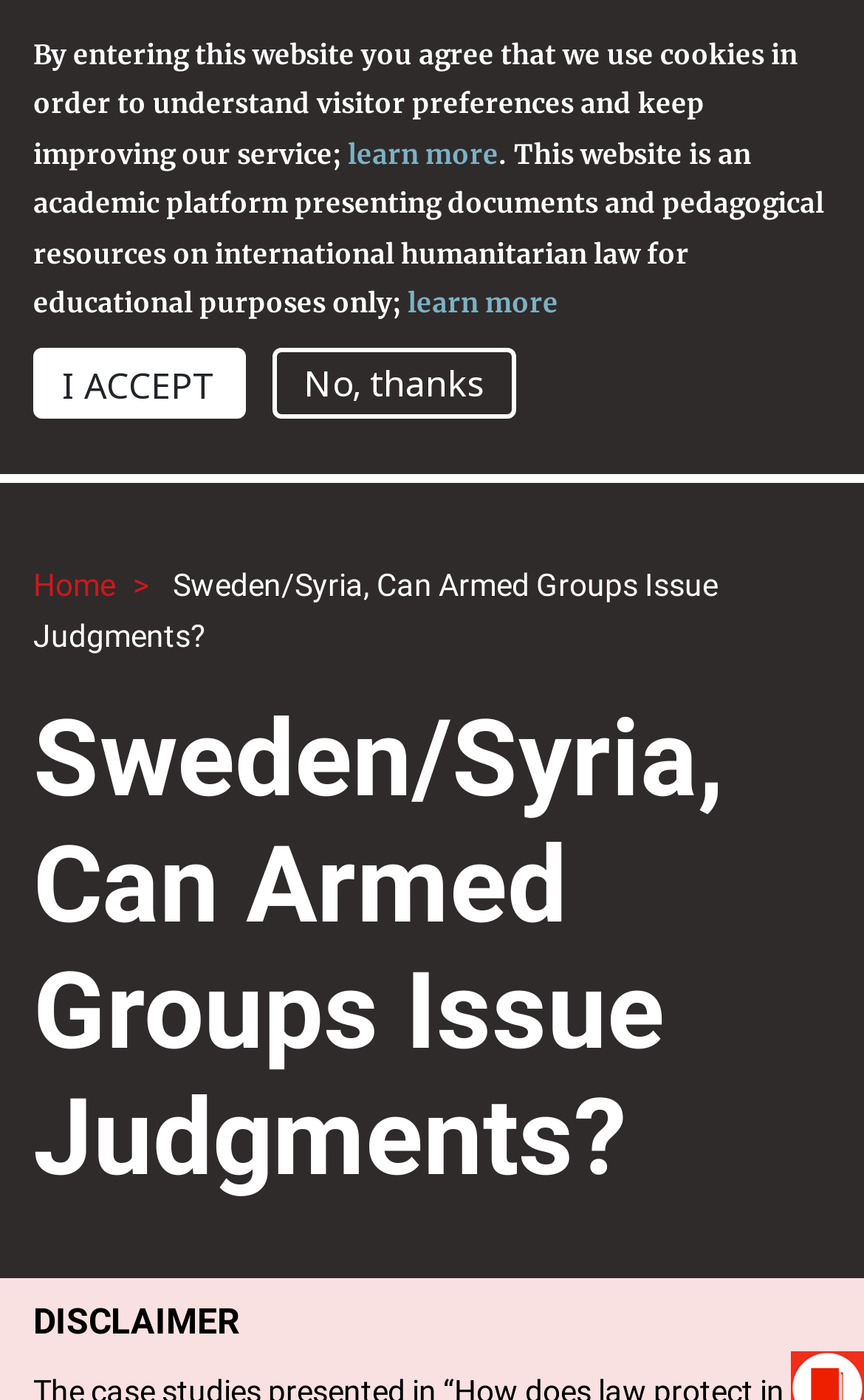Locate the bounding box of the user interface element based on this description: "learn more".

[0.472, 0.204, 0.646, 0.228]